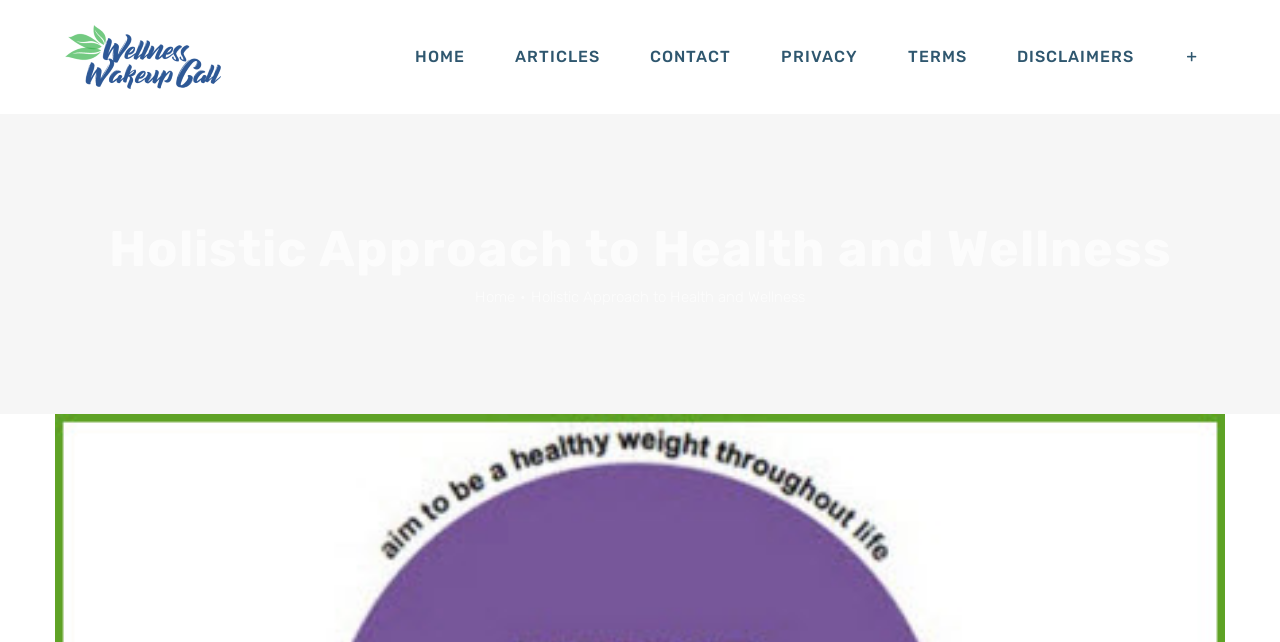What is the logo of this website?
Examine the image and give a concise answer in one word or a short phrase.

Wellness Wakeup Call Logo